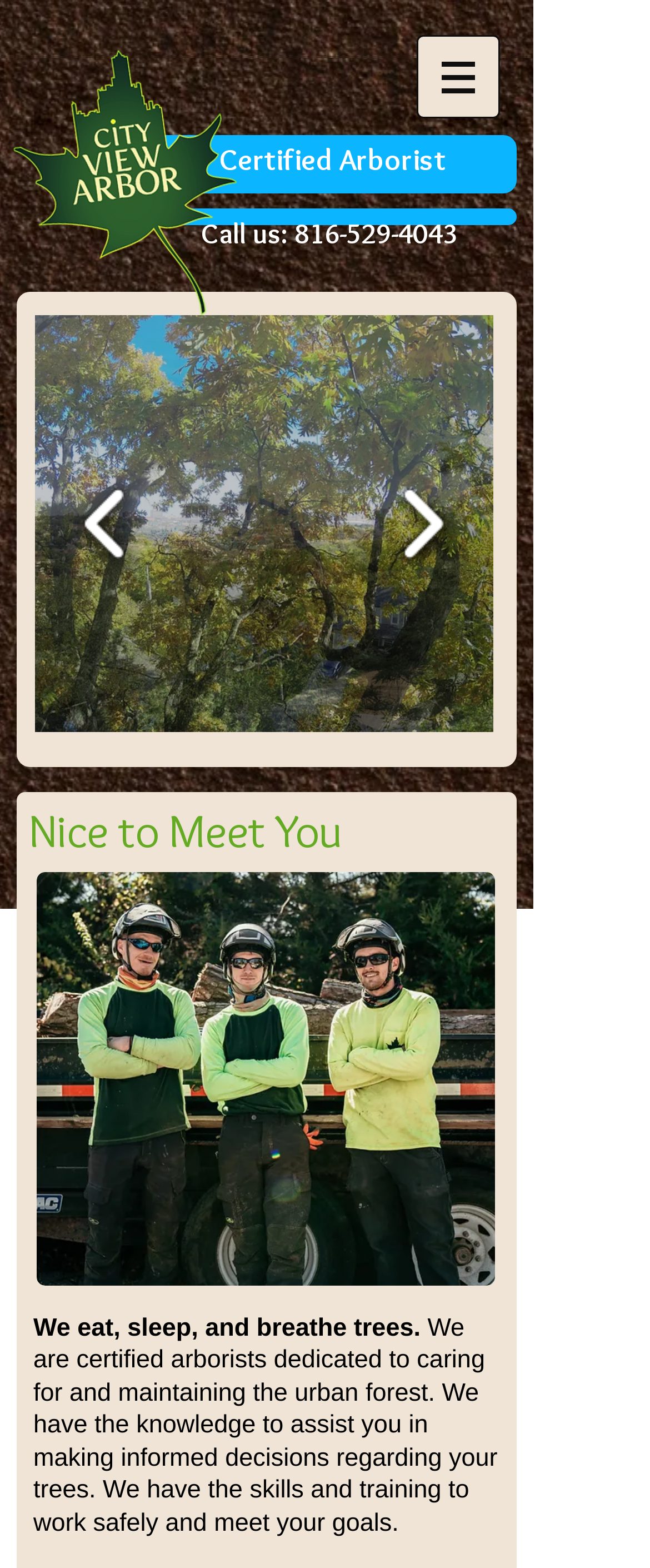What is the company's attitude towards trees?
Provide a detailed and well-explained answer to the question.

I found the company's attitude towards trees by reading the StaticText 'We eat, sleep, and breathe trees.' which suggests that the company has a strong passion and love for trees.